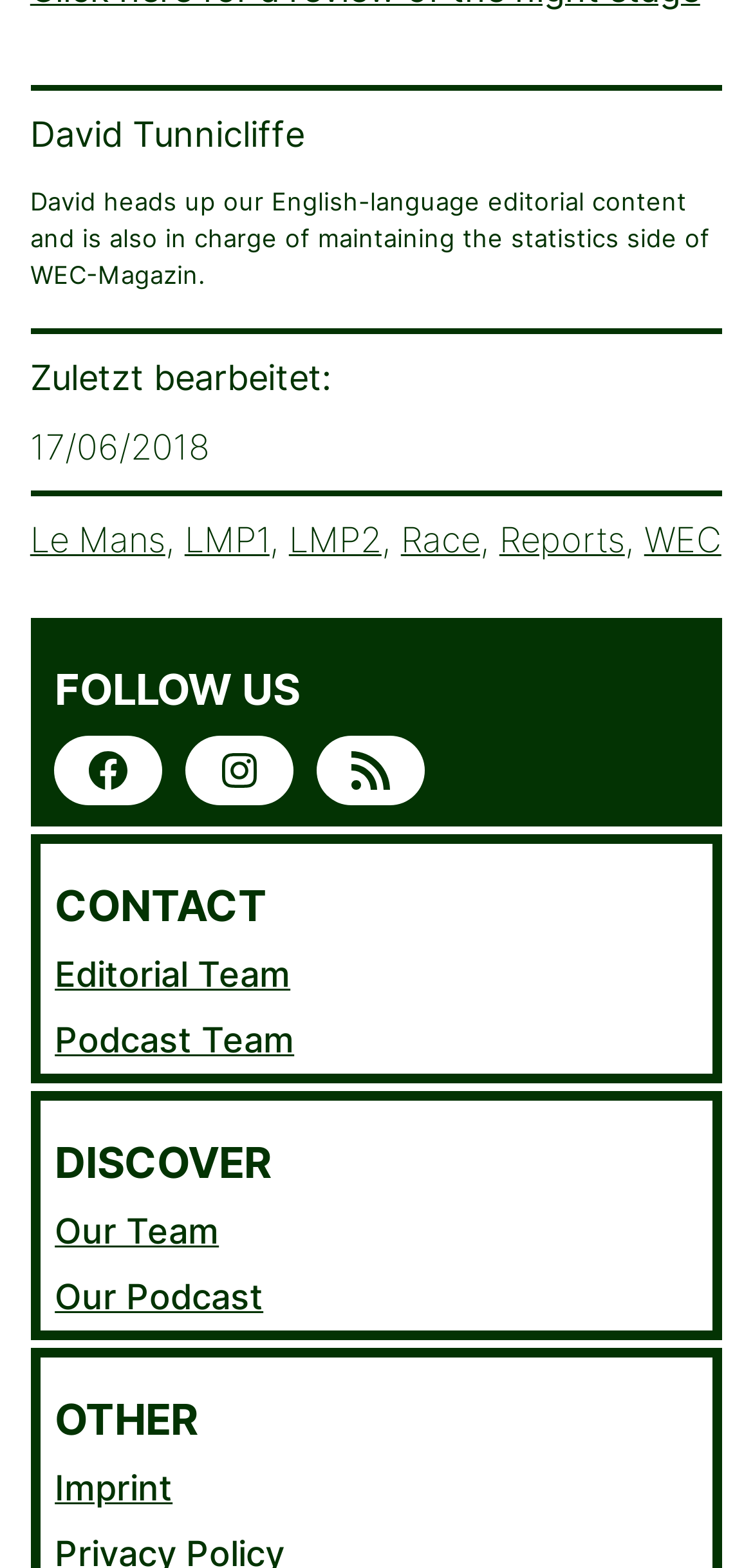Kindly determine the bounding box coordinates for the clickable area to achieve the given instruction: "Learn about Our Team".

[0.073, 0.772, 0.291, 0.798]